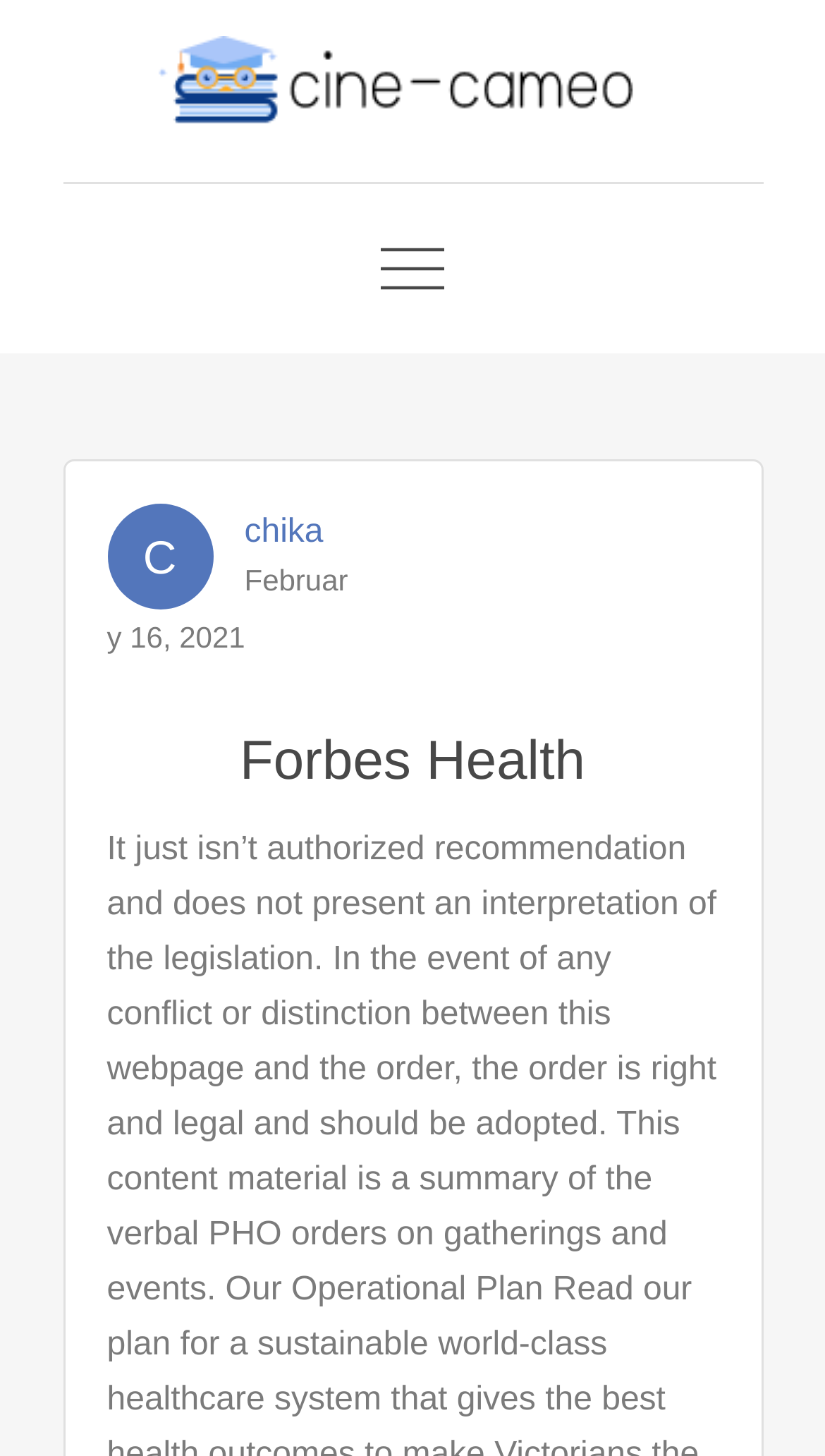Provide the bounding box coordinates for the UI element that is described as: "aria-label="Go to slide 1"".

None